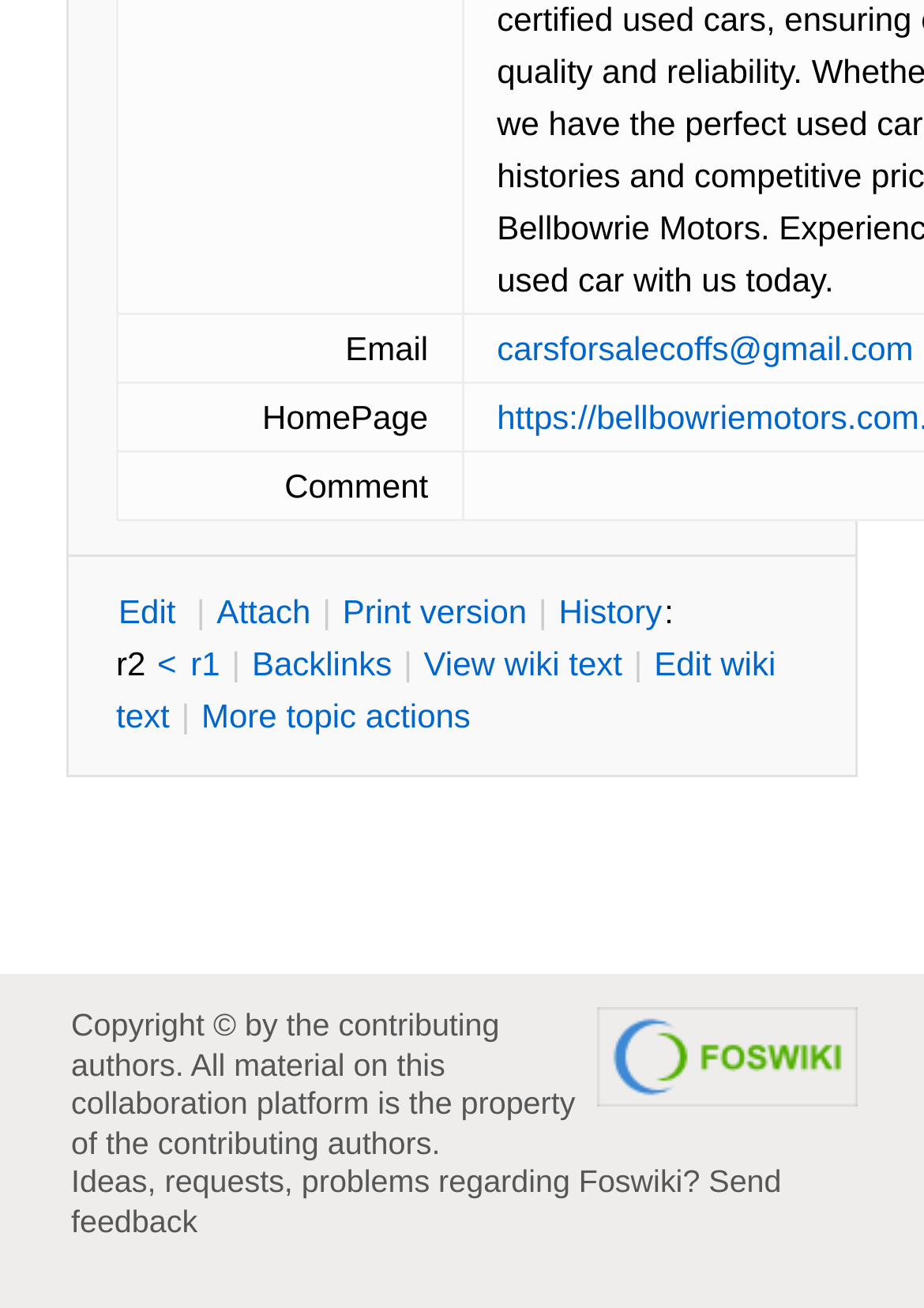Highlight the bounding box coordinates of the element that should be clicked to carry out the following instruction: "Attach a file". The coordinates must be given as four float numbers ranging from 0 to 1, i.e., [left, top, right, bottom].

[0.232, 0.452, 0.339, 0.486]